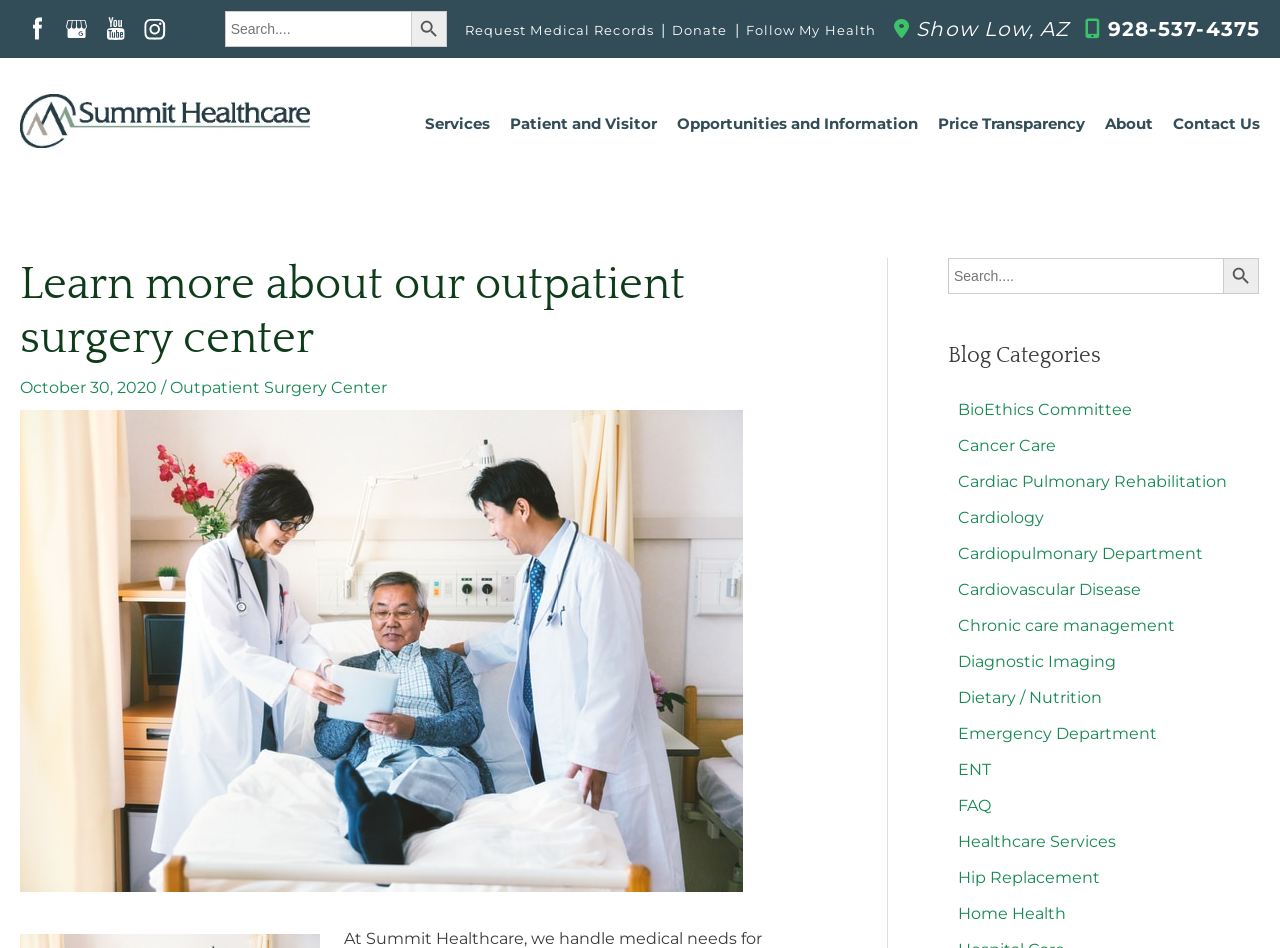Generate a detailed explanation of the webpage's features and information.

The webpage is about Summit Healthcare, an outpatient surgery center. At the top left corner, there are four social media links: Facebook, Google, YouTube, and Instagram, each accompanied by an image. Next to these links, there is a search bar with a search button and a label "Search for:". 

Below the social media links, there are several navigation links, including "Request Medical Records", "Donate", "Follow My Health", and a link to a location in Show Low, AZ, along with a phone number. 

On the top right corner, there is a logo of Summit Healthcare, and a navigation menu with links to various sections of the website, including "Services", "Patient and Visitor", "Opportunities and Information", "Price Transparency", "About", and "Contact Us".

The main content of the webpage is divided into two sections. The left section has a heading "Learn more about our outpatient surgery center" and a subheading "October 30, 2020". Below this, there is a link to "Outpatient Surgery Center" and an image. 

The right section has a search bar and a heading "Blog Categories". Below this, there are several links to different blog categories, including "BioEthics Committee", "Cancer Care", "Cardiac Pulmonary Rehabilitation", and many others.